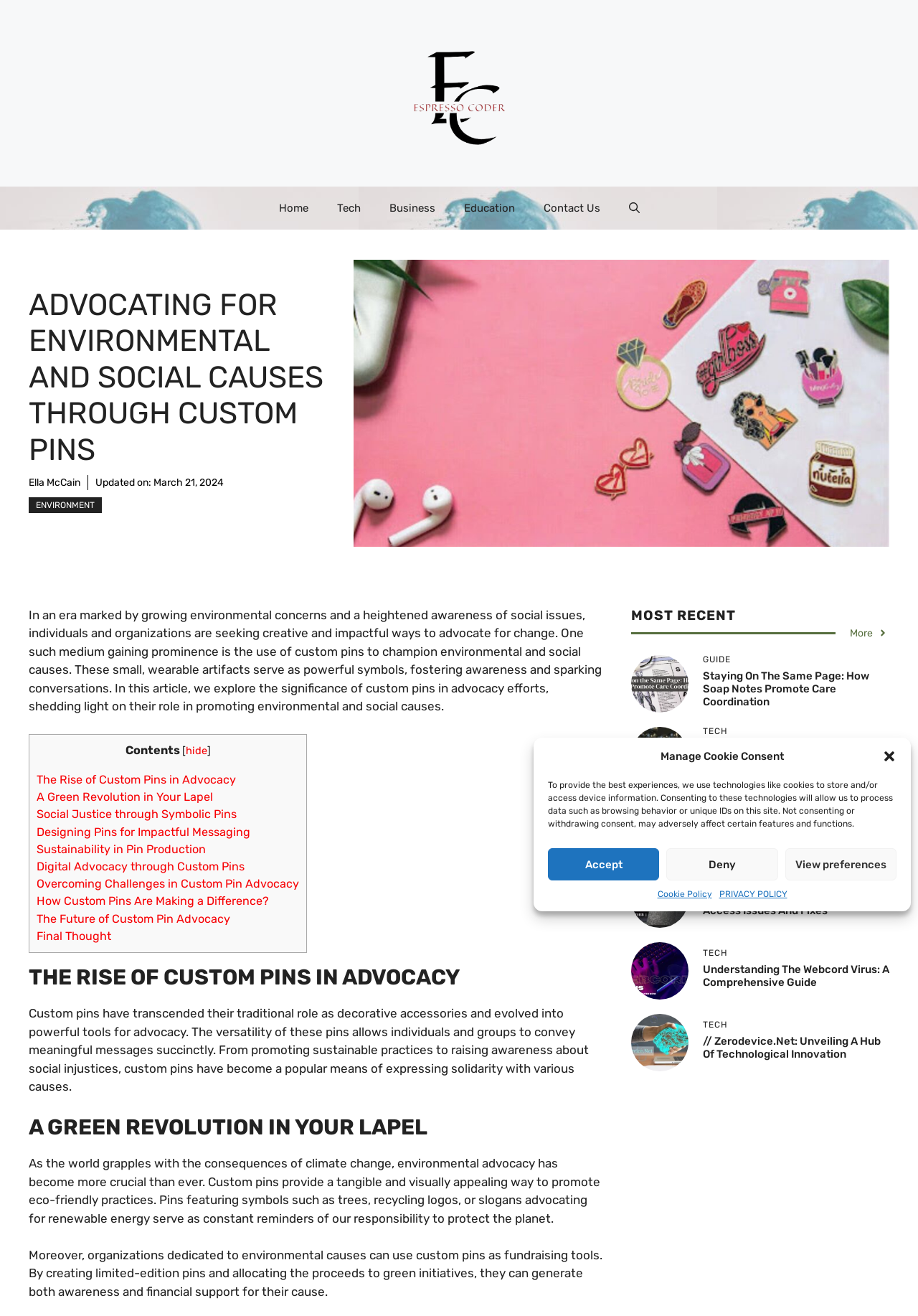Give a detailed account of the webpage's layout and content.

This webpage is about advocating for environmental and social causes through custom pins. At the top, there is a banner with a link to the website's homepage, followed by a navigation menu with links to various sections such as Home, Tech, Business, Education, and Contact Us. 

Below the navigation menu, there is a heading that reads "Advocating for Environmental and Social Causes through Custom Pins." Next to it, there is a link to the author's name, Ella McCain, and the date the article was updated, March 21, 2024. 

On the left side of the page, there is a large image related to environmental and social causes, accompanied by a long paragraph of text that explains the significance of custom pins in advocacy efforts. 

Below the image, there is a table of contents with links to various sections of the article, including "The Rise of Custom Pins in Advocacy," "A Green Revolution in Your Lapel," and "Social Justice through Symbolic Pins." 

The article is divided into several sections, each with a heading and a block of text. The sections discuss the role of custom pins in promoting environmental and social causes, including their use in fundraising and awareness campaigns. 

On the right side of the page, there are several sections with headings such as "MOST RECENT," "GUIDE," "TECH," and "ENTERTAINMENT." Each section contains a link to a related article or webpage, accompanied by a small image. The articles appear to be about various topics, including soap notes, 3D modeling, and website access issues.